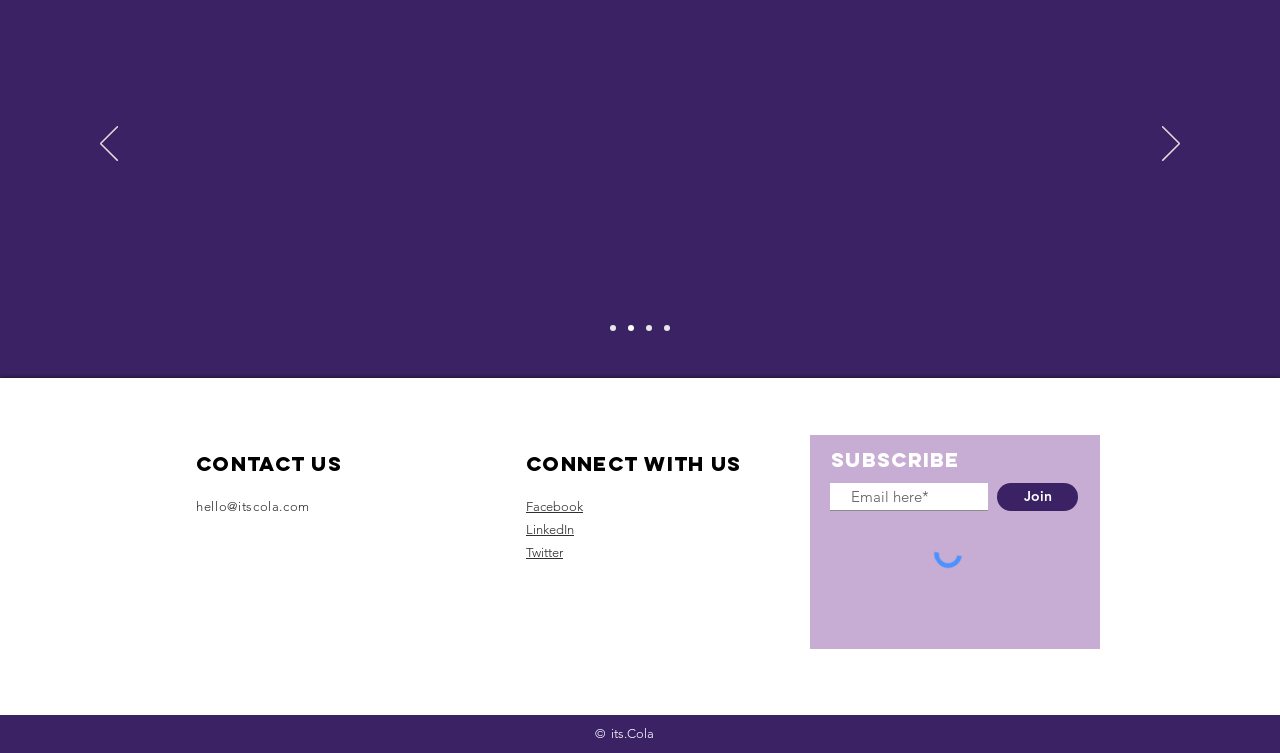What is the email address to contact?
Please use the image to deliver a detailed and complete answer.

The webpage has a section titled 'Contact Us' which provides an email address to contact, which is hello@itscola.com.